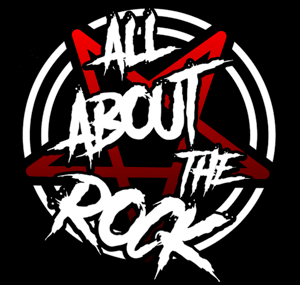Using a single word or phrase, answer the following question: 
What style is the font of the text 'ALL ABOUT THE ROCK'?

Graffiti-like